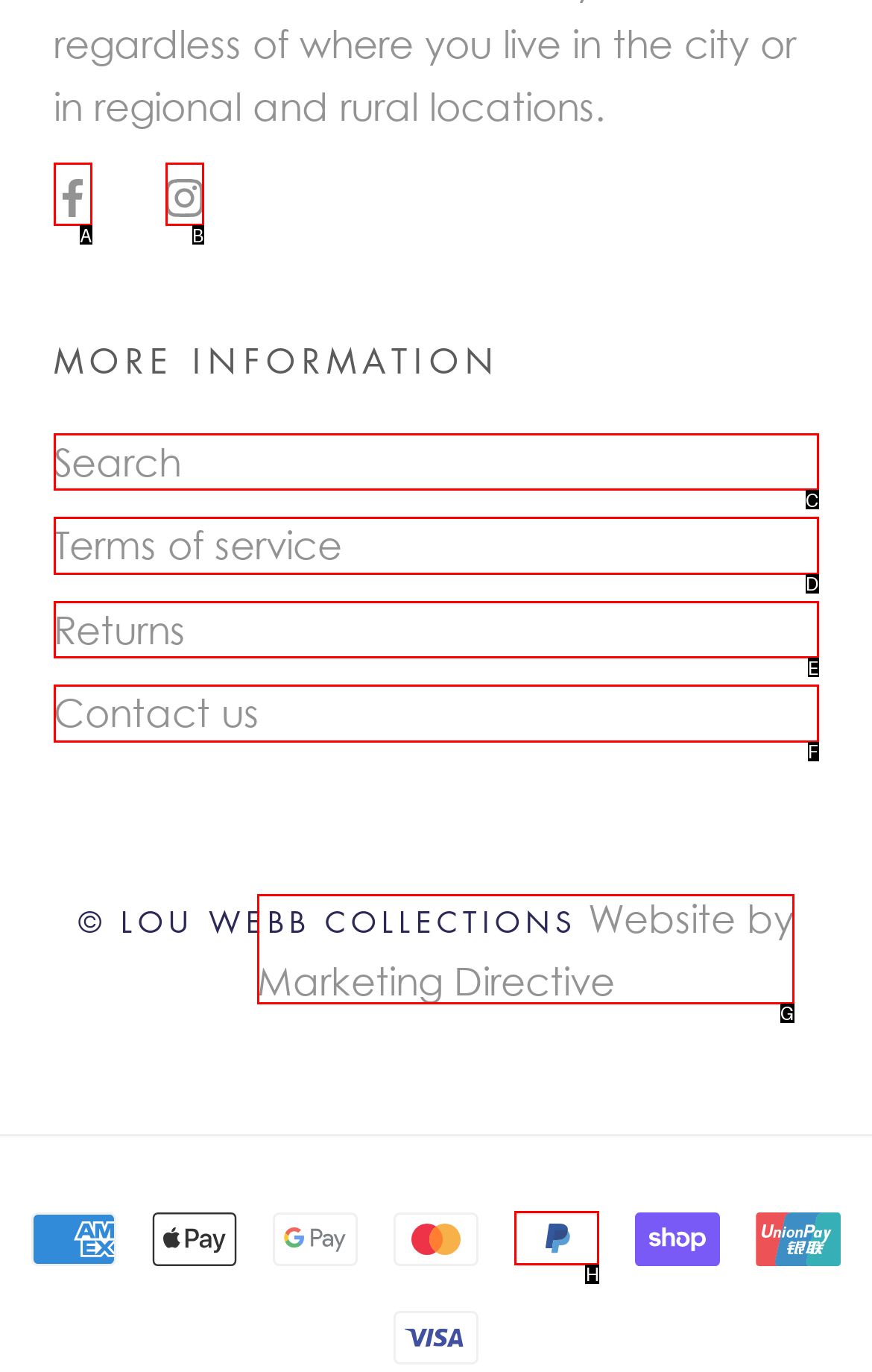Tell me the letter of the UI element I should click to accomplish the task: Pay with PayPal based on the choices provided in the screenshot.

H